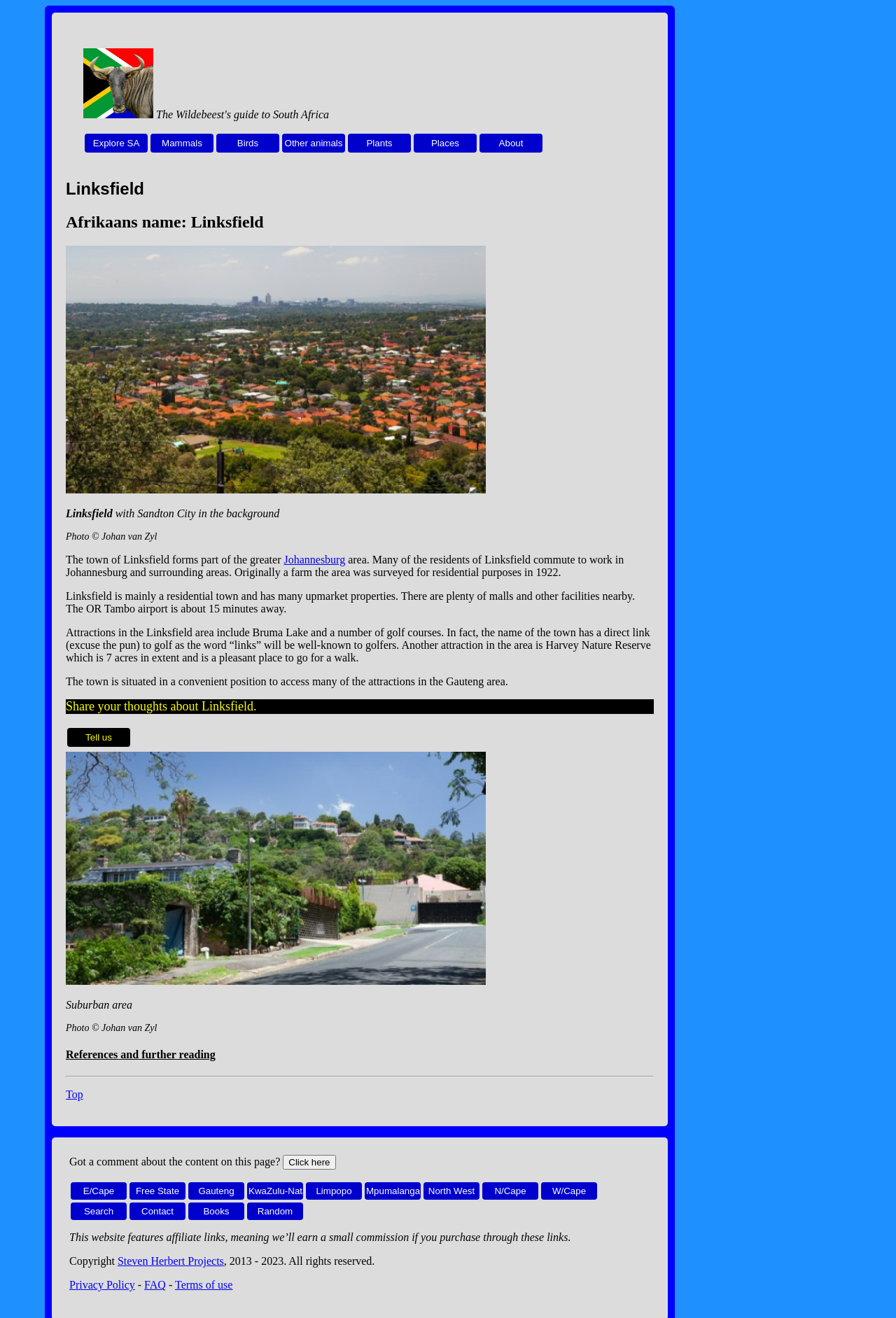Please mark the bounding box coordinates of the area that should be clicked to carry out the instruction: "Learn more about this course".

None